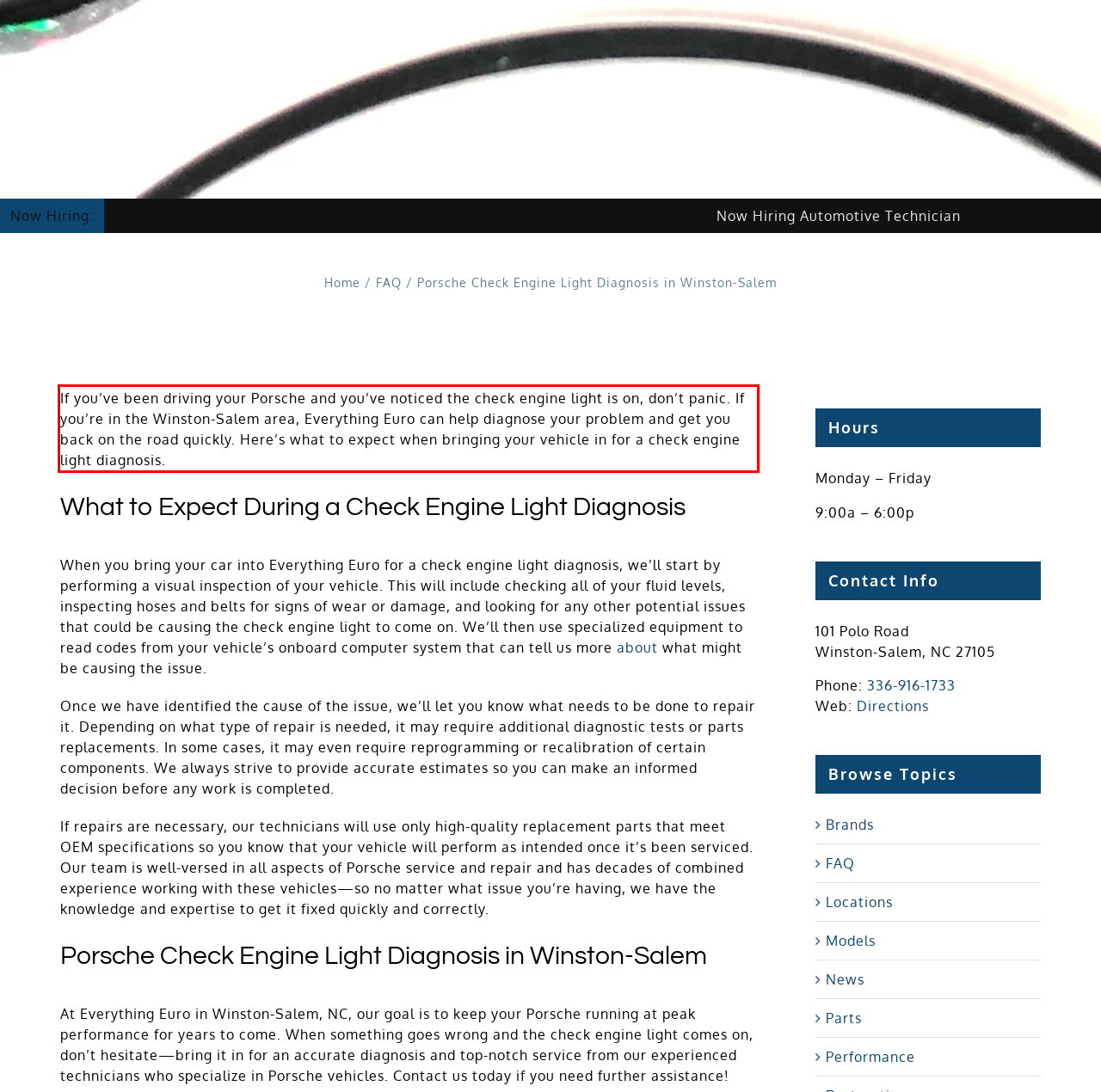Given a screenshot of a webpage, locate the red bounding box and extract the text it encloses.

If you’ve been driving your Porsche and you’ve noticed the check engine light is on, don’t panic. If you’re in the Winston-Salem area, Everything Euro can help diagnose your problem and get you back on the road quickly. Here’s what to expect when bringing your vehicle in for a check engine light diagnosis.